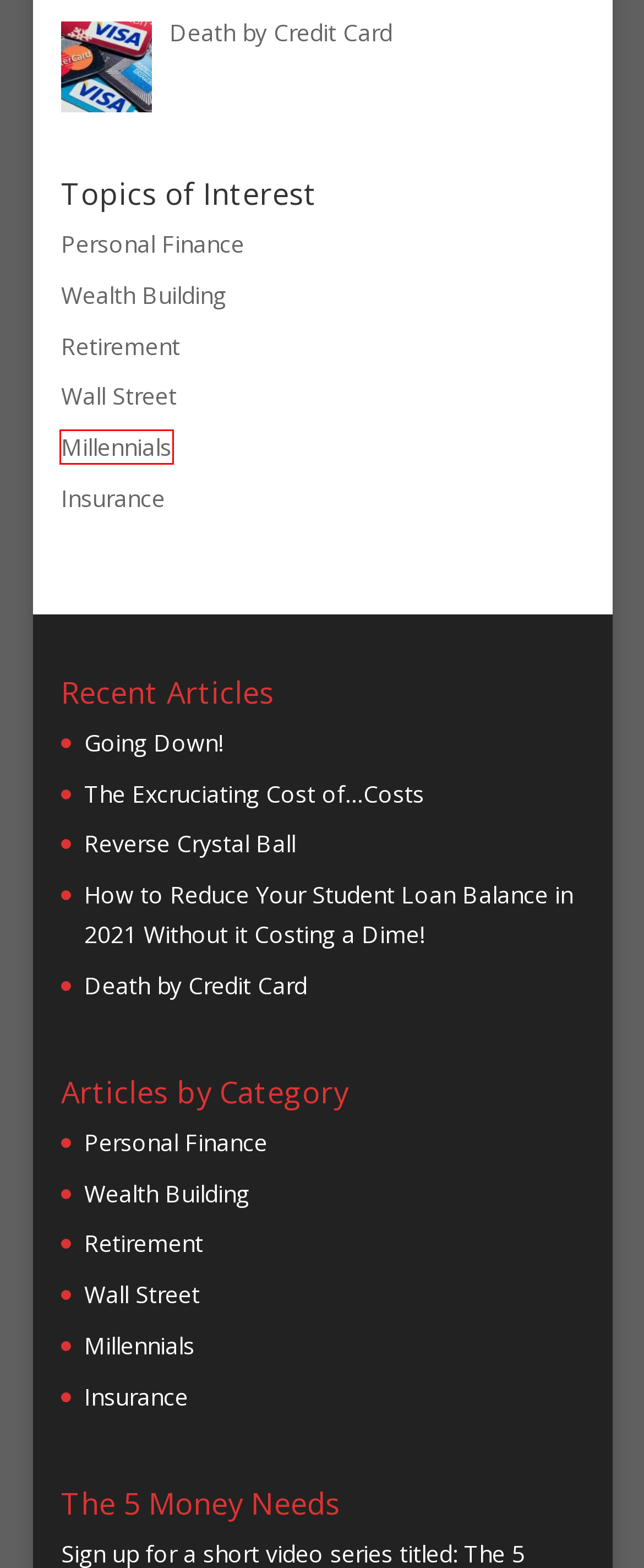Given a screenshot of a webpage with a red rectangle bounding box around a UI element, select the best matching webpage description for the new webpage that appears after clicking the highlighted element. The candidate descriptions are:
A. Insurance Archives - Jay Beattey's No More Wall Street
B. Wall Street Archives - Jay Beattey's No More Wall Street
C. The Excruciating Cost of...Costs - Jay Beattey's No More Wall Street
D. Going Down! - Jay Beattey's No More Wall Street
E. Wealth Building Archives - Jay Beattey's No More Wall Street
F. Home - Jay Beattey's No More Wall Street
G. Millennials Archives - Jay Beattey's No More Wall Street
H. Retirement Archives - Jay Beattey's No More Wall Street

G